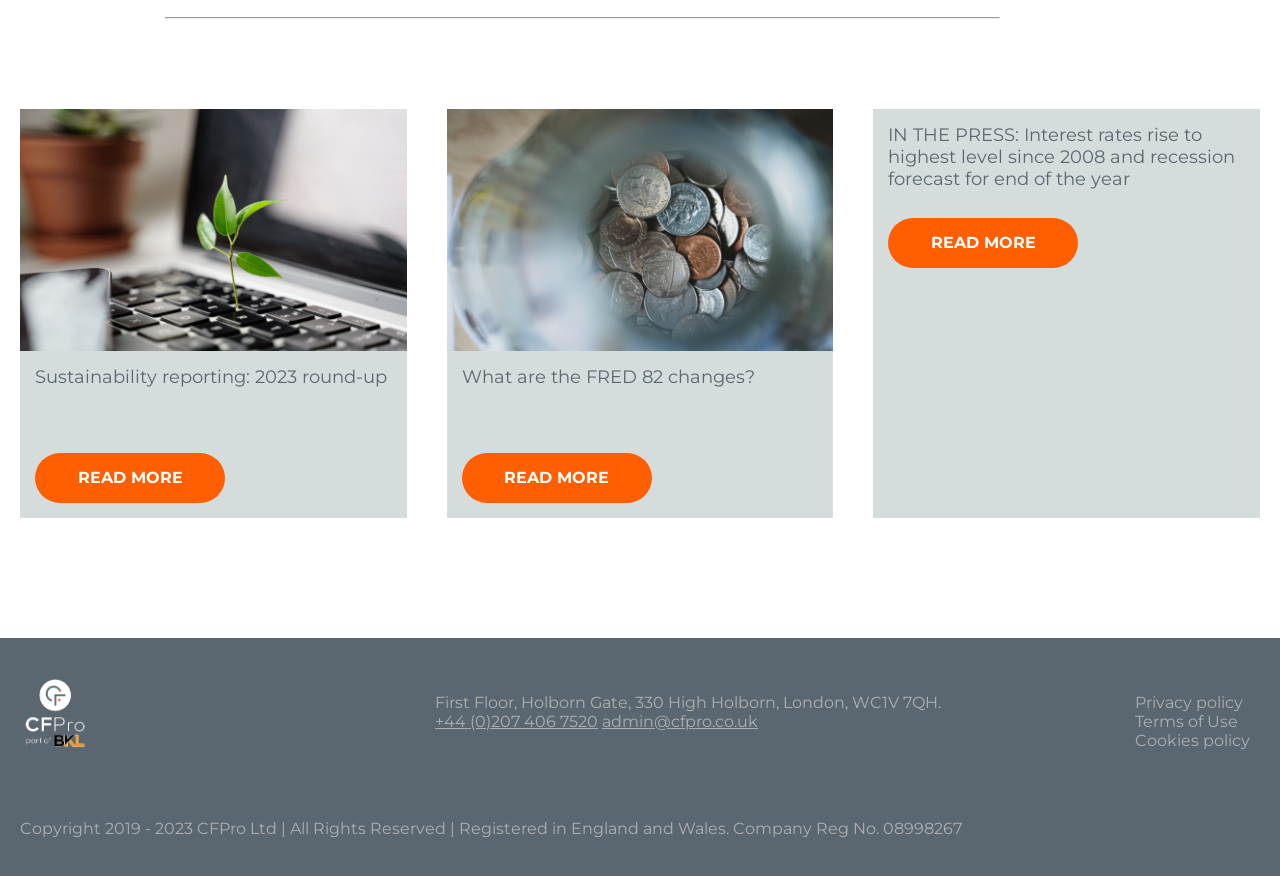Answer the question in a single word or phrase:
How many 'READ MORE' links are there?

3